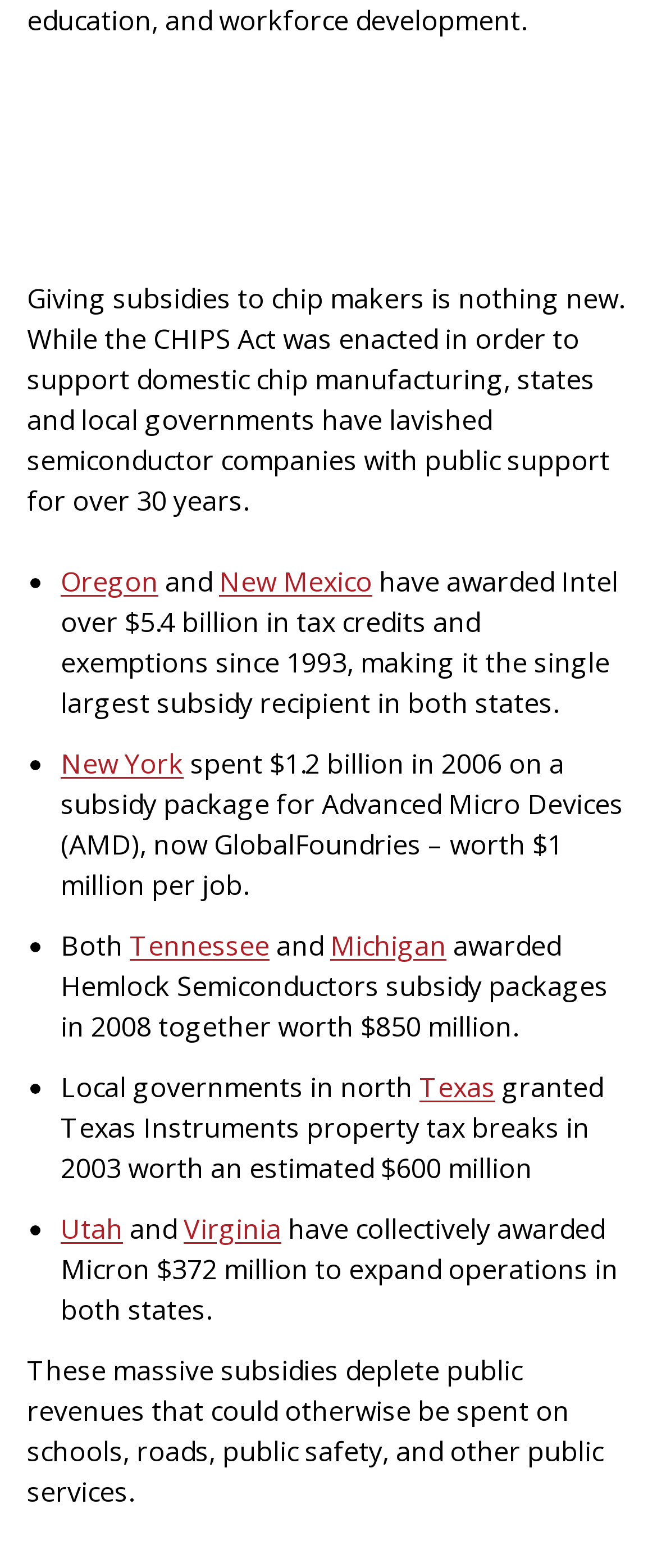Identify the bounding box coordinates of the part that should be clicked to carry out this instruction: "Click on Texas".

[0.638, 0.681, 0.754, 0.705]